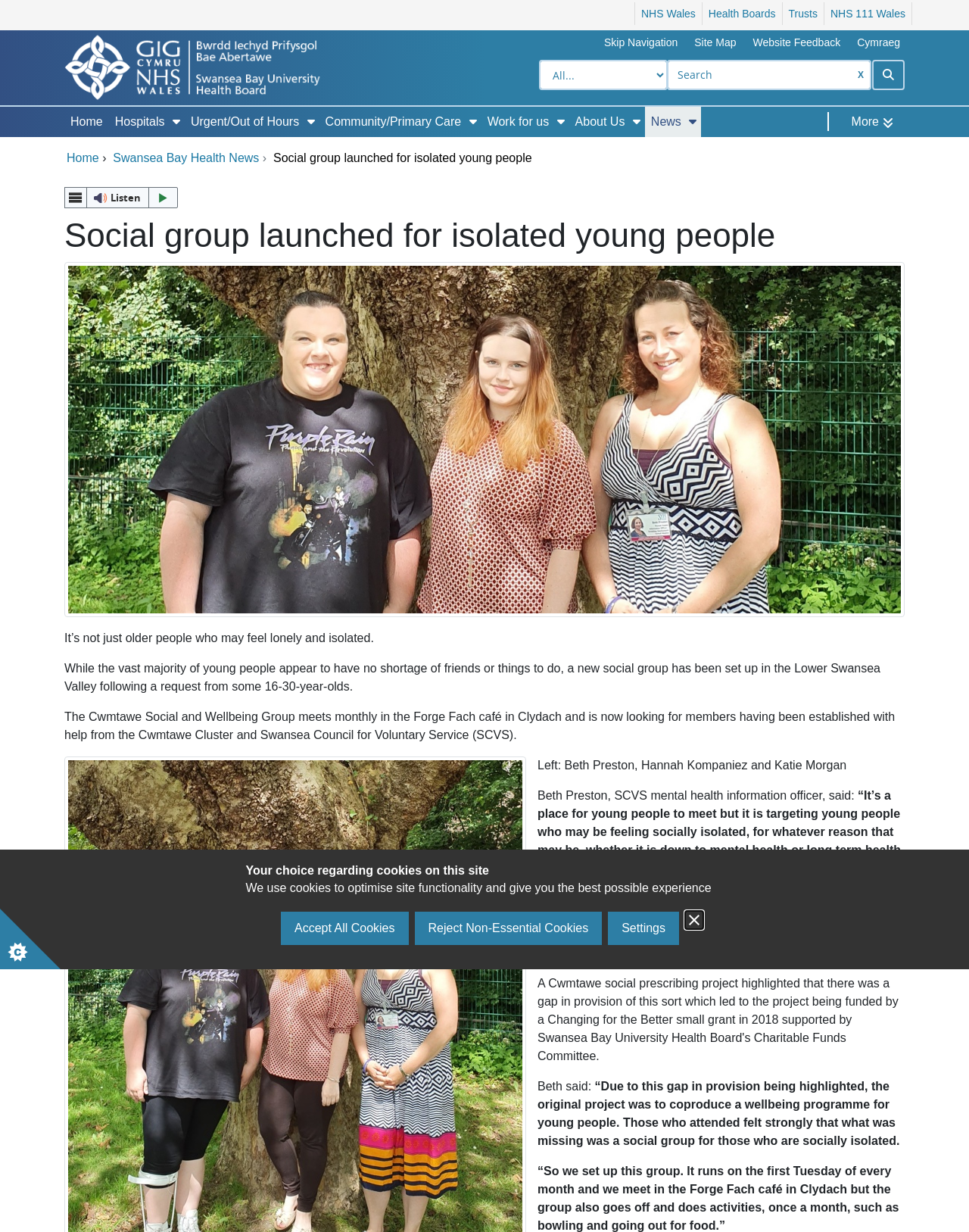Provide the bounding box coordinates in the format (top-left x, top-left y, bottom-right x, bottom-right y). All values are floating point numbers between 0 and 1. Determine the bounding box coordinate of the UI element described as: Home

[0.066, 0.087, 0.112, 0.111]